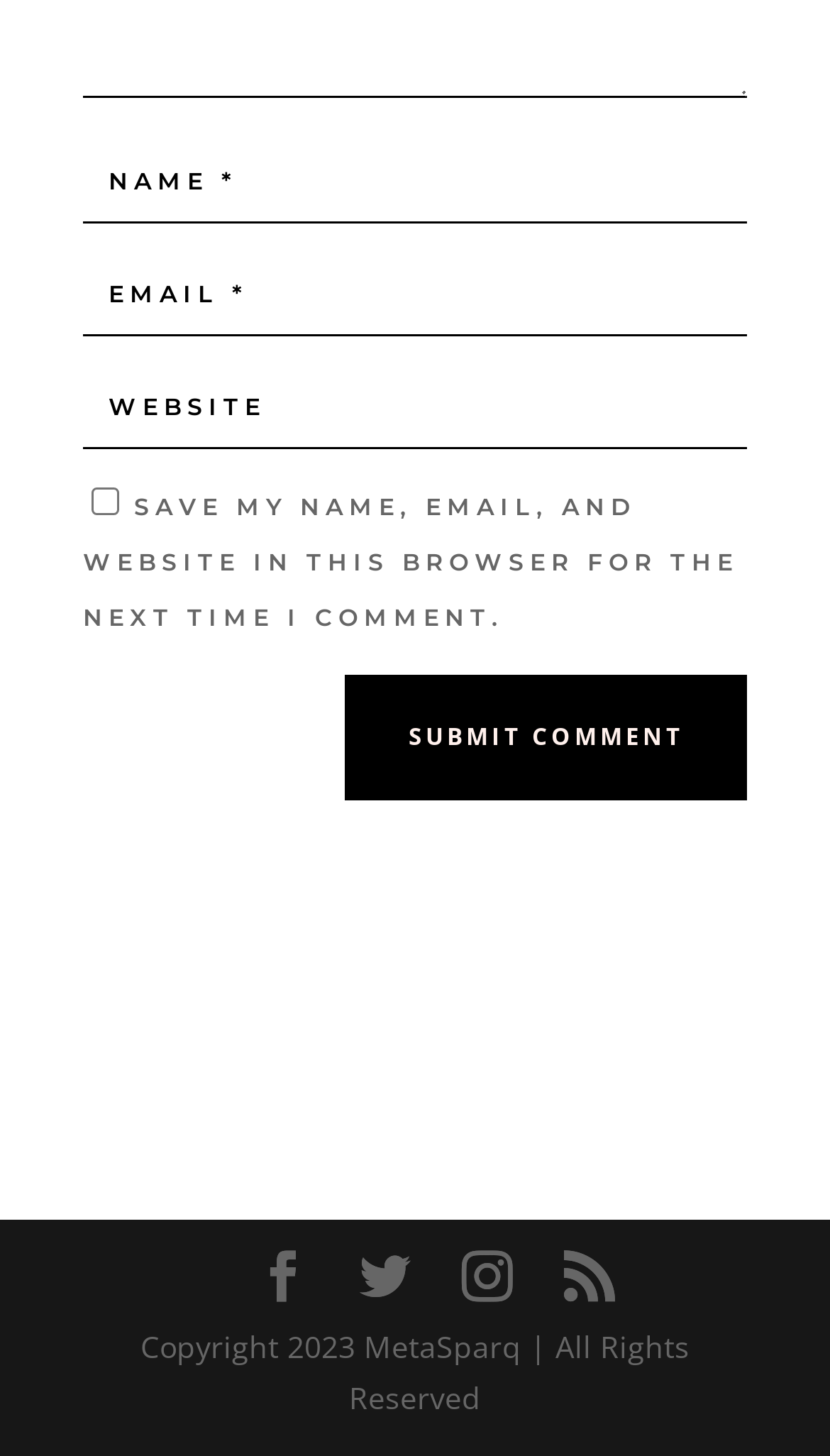Identify the bounding box coordinates of the clickable region necessary to fulfill the following instruction: "Enter your name". The bounding box coordinates should be four float numbers between 0 and 1, i.e., [left, top, right, bottom].

[0.1, 0.097, 0.9, 0.154]